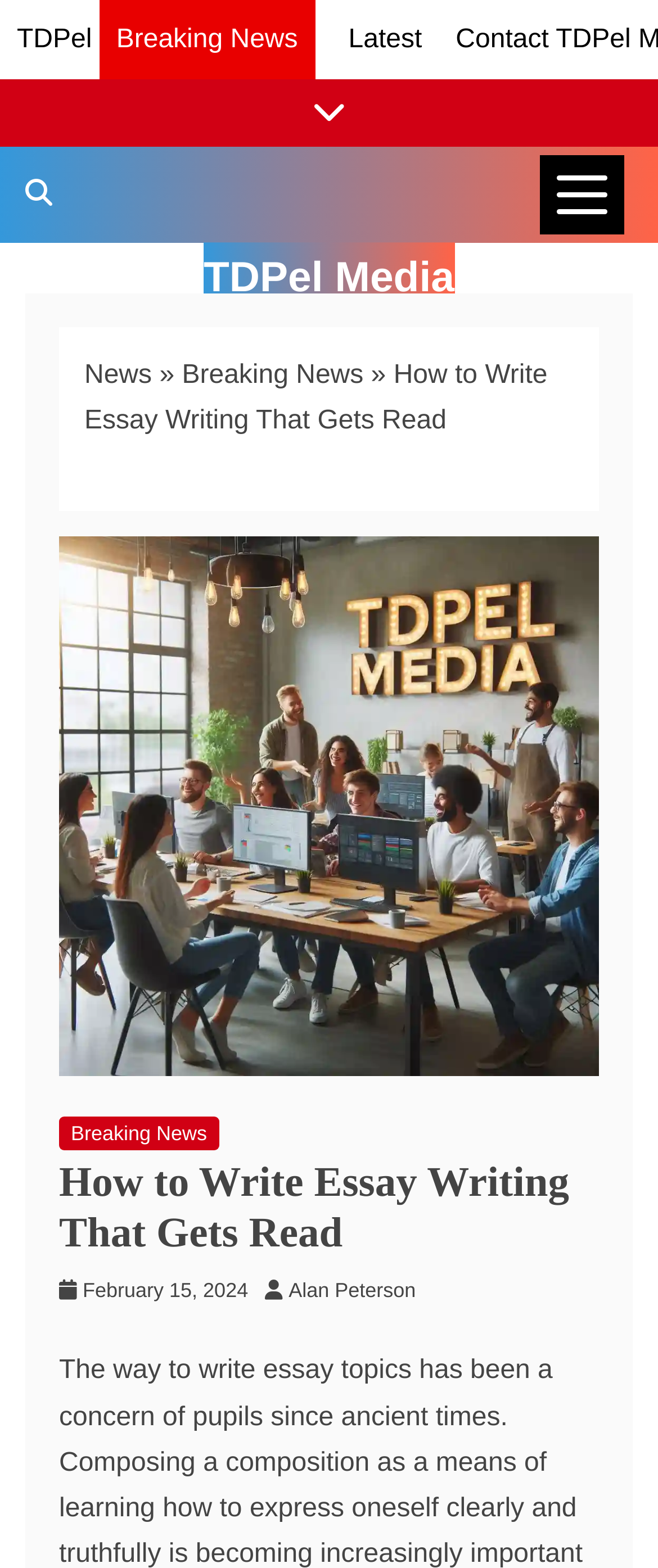Based on the element description "News", predict the bounding box coordinates of the UI element.

[0.128, 0.23, 0.231, 0.249]